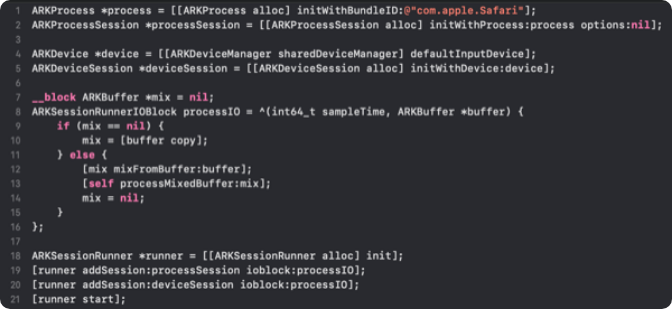Use the information in the screenshot to answer the question comprehensively: What is the focus of the audio session?

The code demonstrates the manipulation of audio buffers, with a focus on copying and processing audio data as part of a real-time audio session, indicating that the audio session is focused on real-time audio processing.